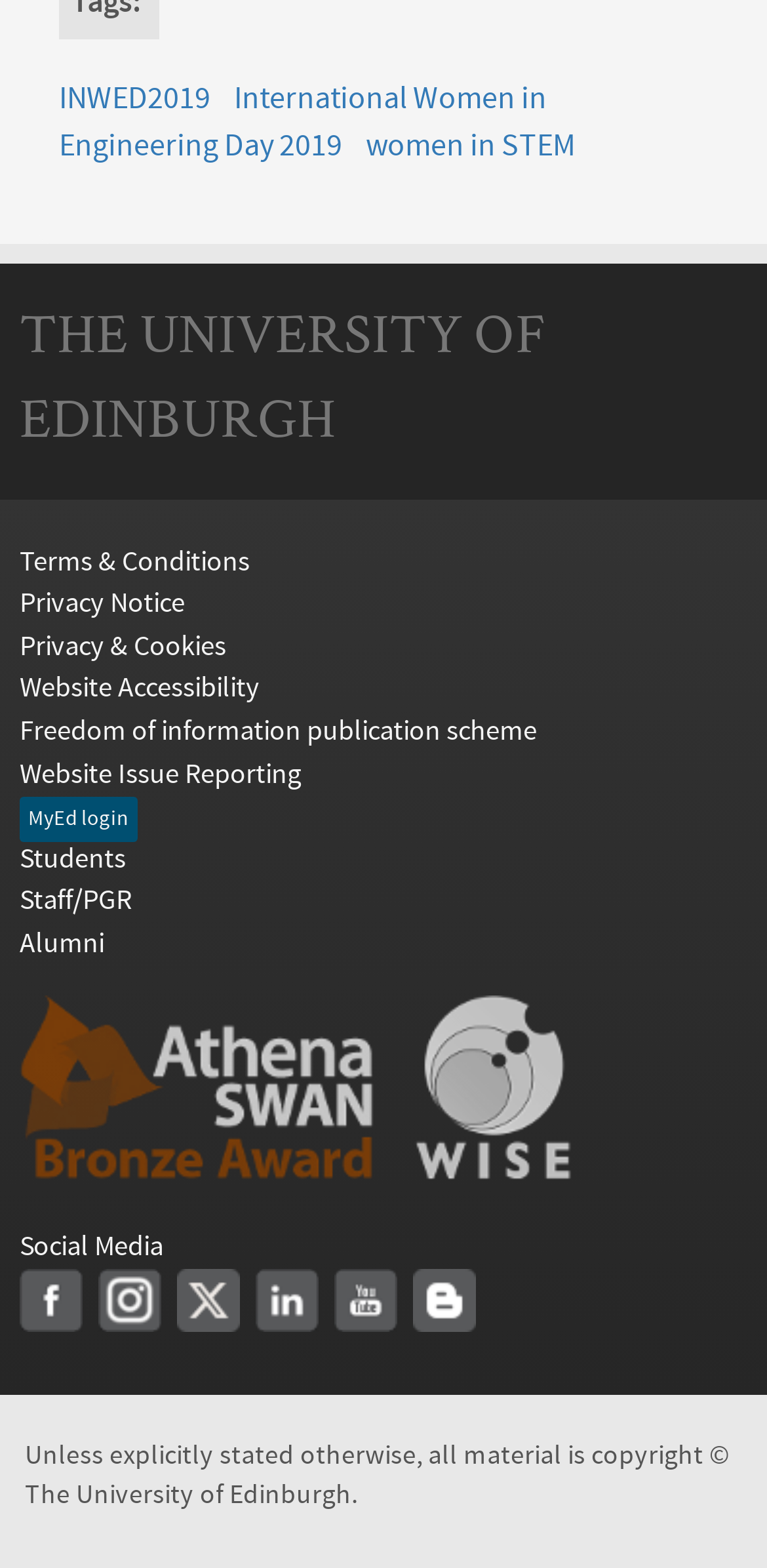Could you determine the bounding box coordinates of the clickable element to complete the instruction: "Click on the link to International Women in Engineering Day 2019"? Provide the coordinates as four float numbers between 0 and 1, i.e., [left, top, right, bottom].

[0.077, 0.05, 0.713, 0.105]